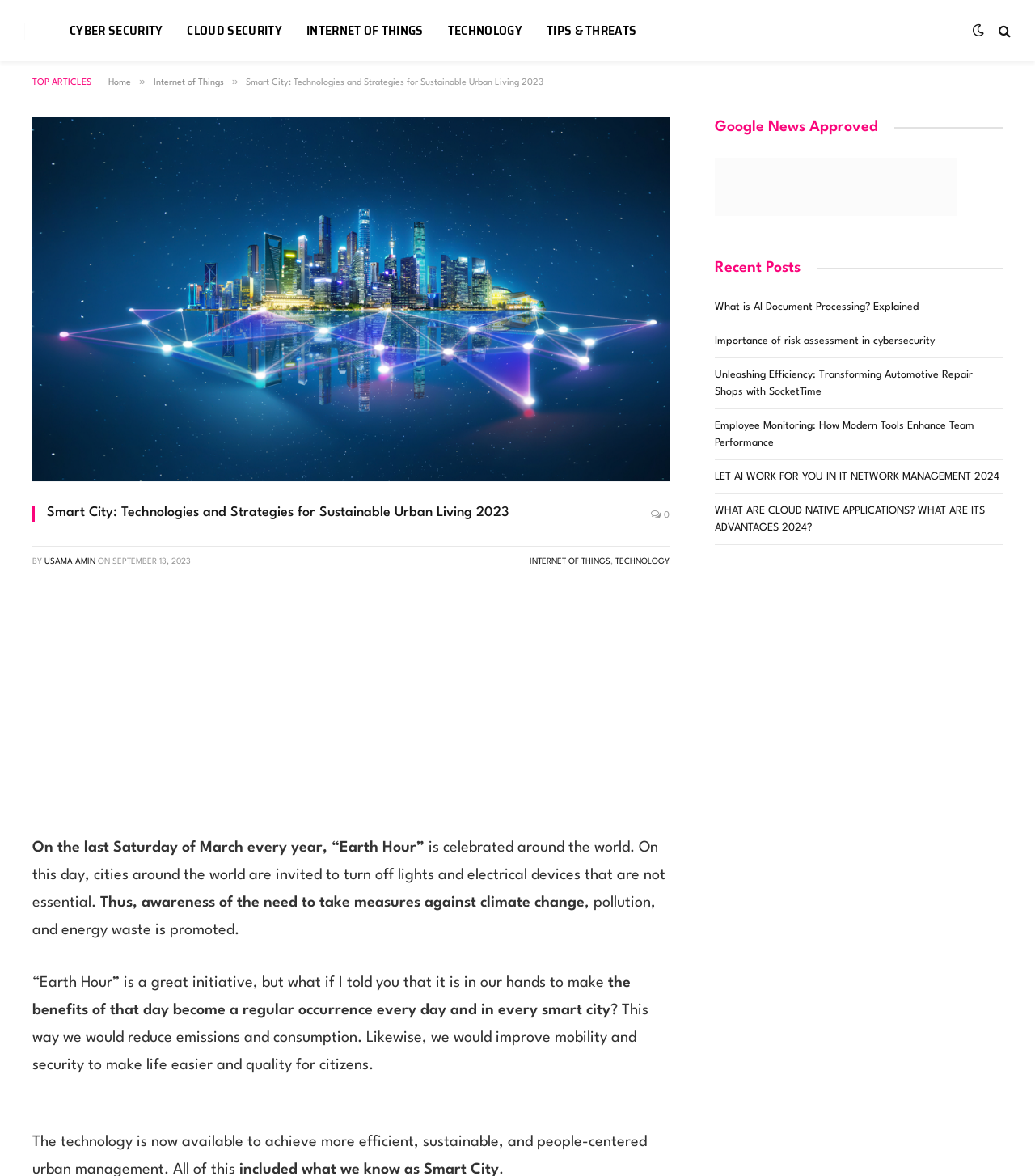Indicate the bounding box coordinates of the clickable region to achieve the following instruction: "Click on News & Reports."

None